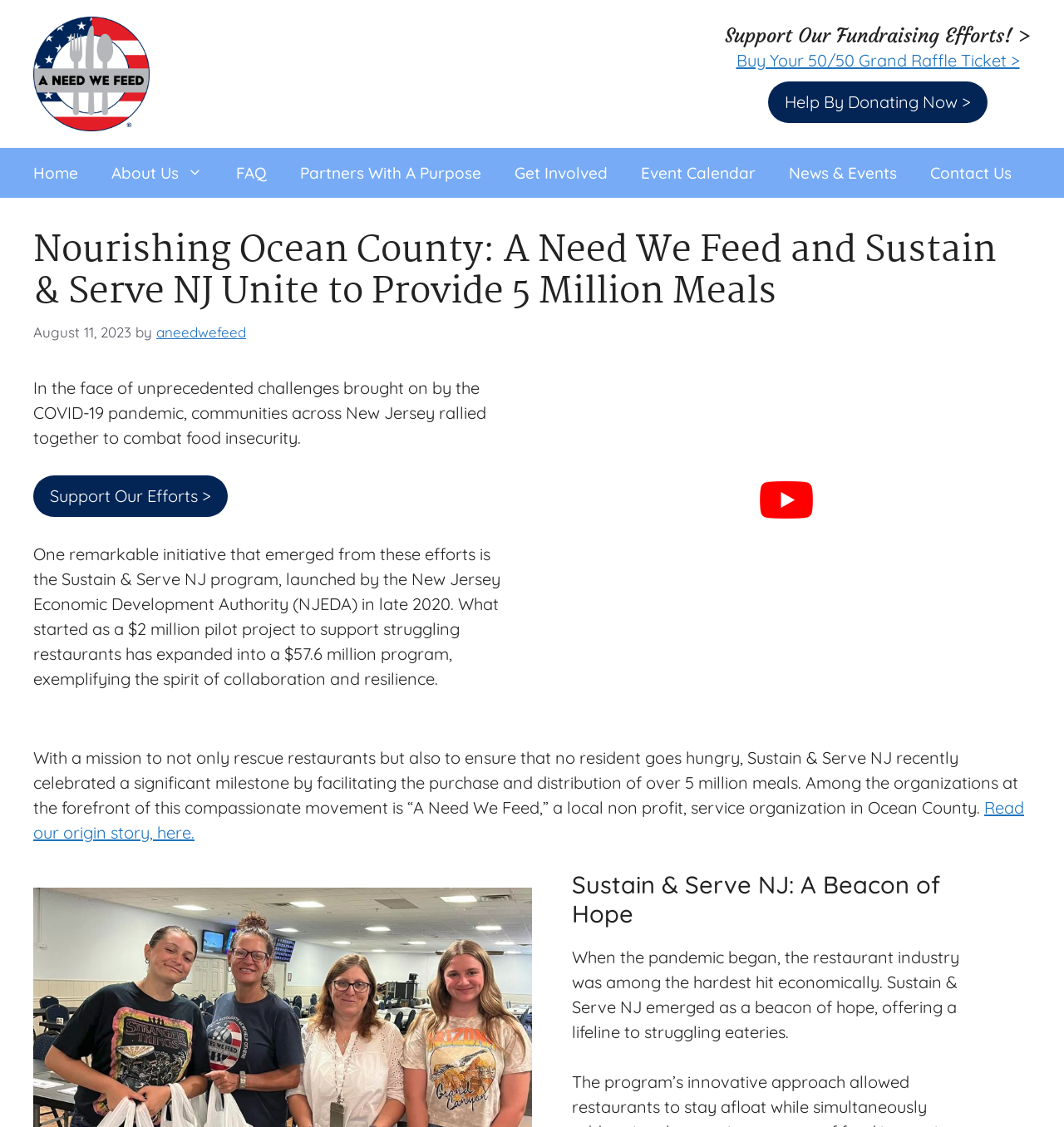Identify the bounding box of the UI element described as follows: "parent_node: Home". Provide the coordinates as four float numbers in the range of 0 to 1 [left, top, right, bottom].

None